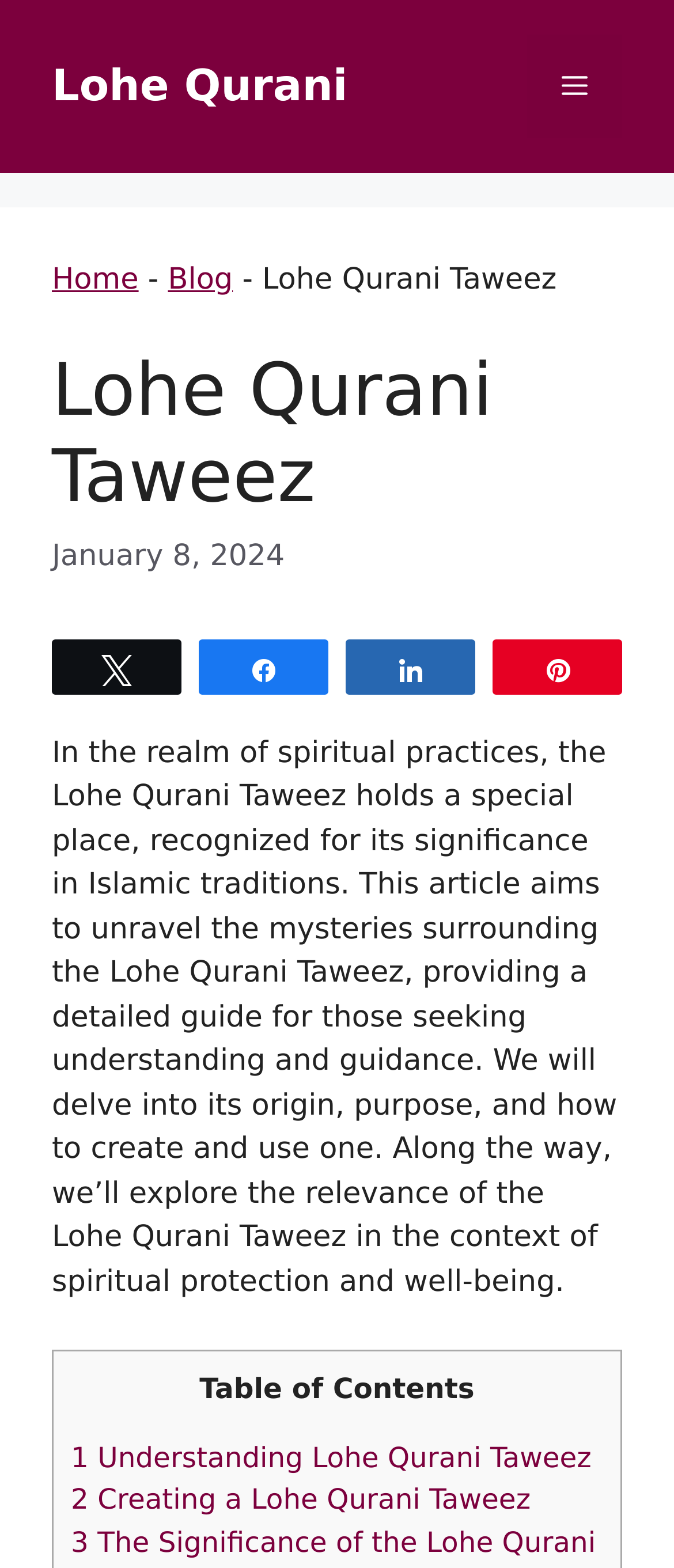Using the information in the image, give a comprehensive answer to the question: 
What is the topic of the article?

The topic of the article is understanding Lohe Qurani Taweez, which is evident from the static text that describes the article's aim to unravel the mysteries surrounding the Lohe Qurani Taweez.